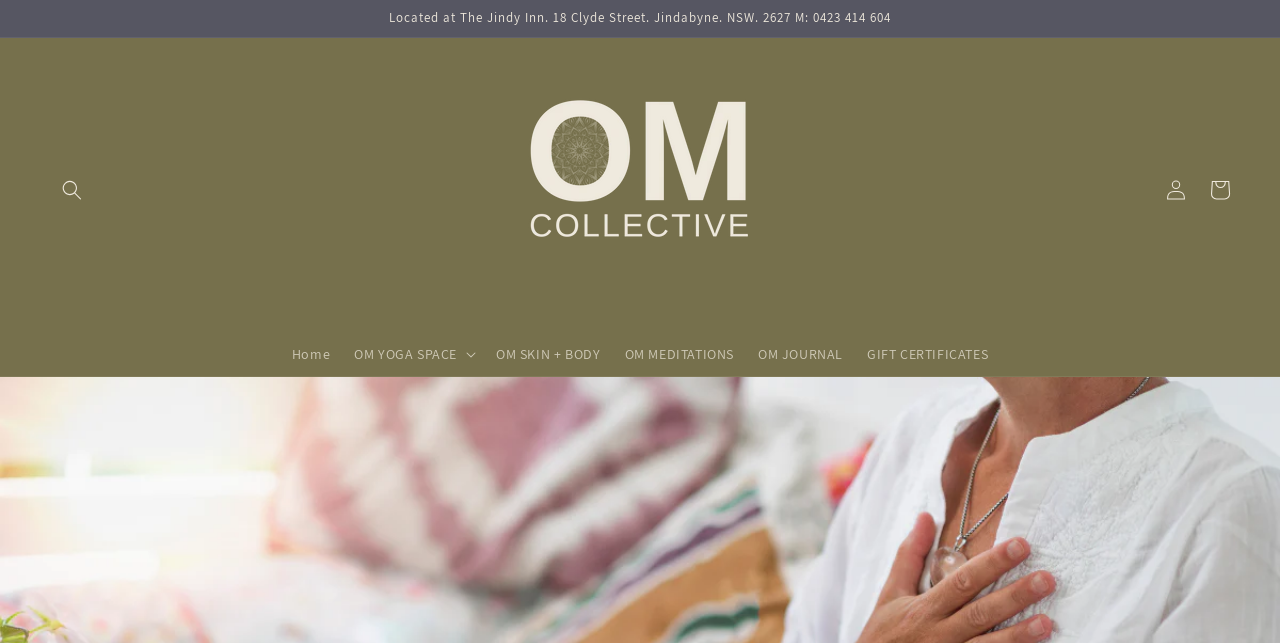Locate the bounding box coordinates of the clickable region necessary to complete the following instruction: "Read the article about Twitter's security". Provide the coordinates in the format of four float numbers between 0 and 1, i.e., [left, top, right, bottom].

None